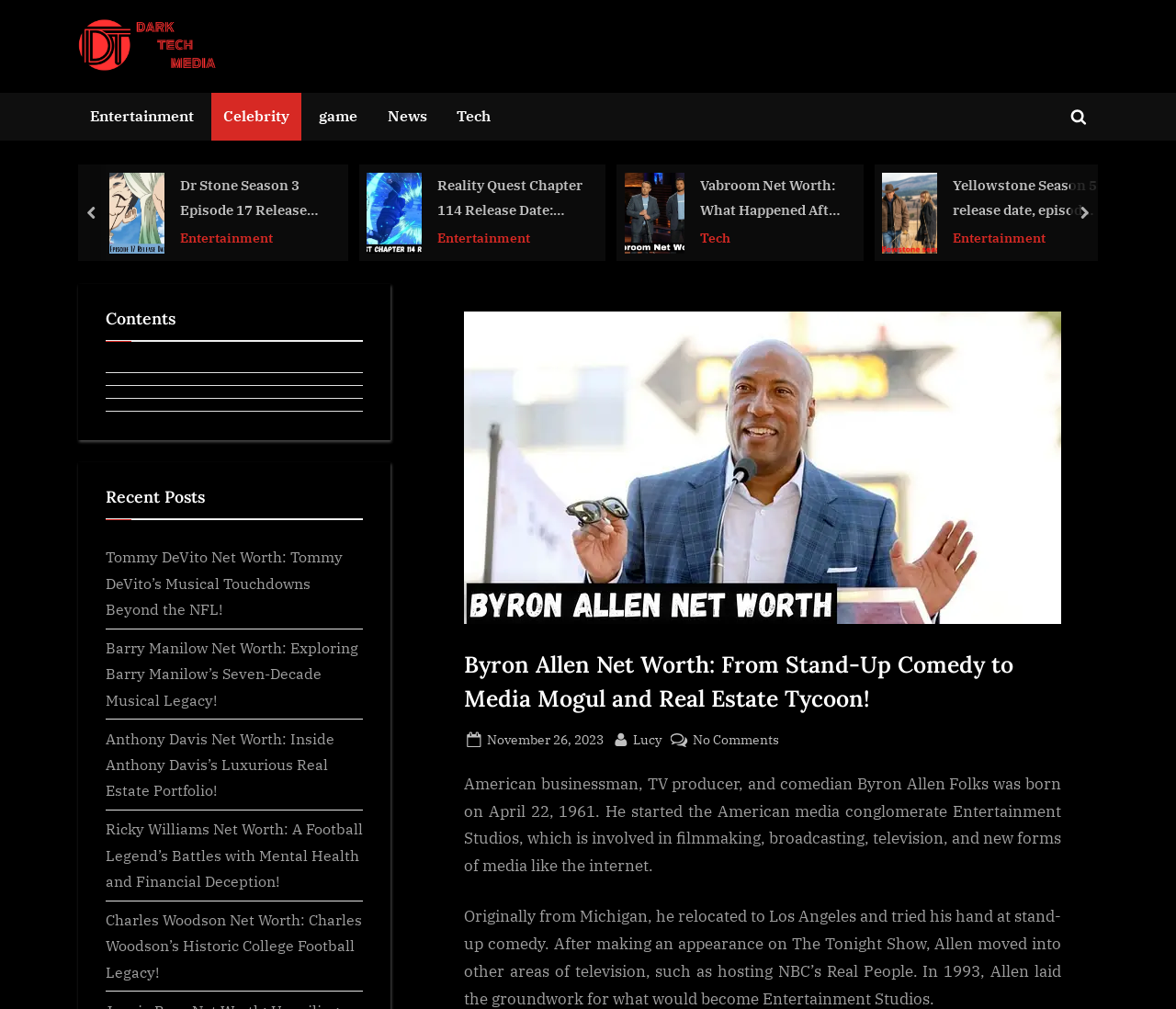Find and indicate the bounding box coordinates of the region you should select to follow the given instruction: "Read about Byron Allen Net Worth".

[0.395, 0.642, 0.902, 0.71]